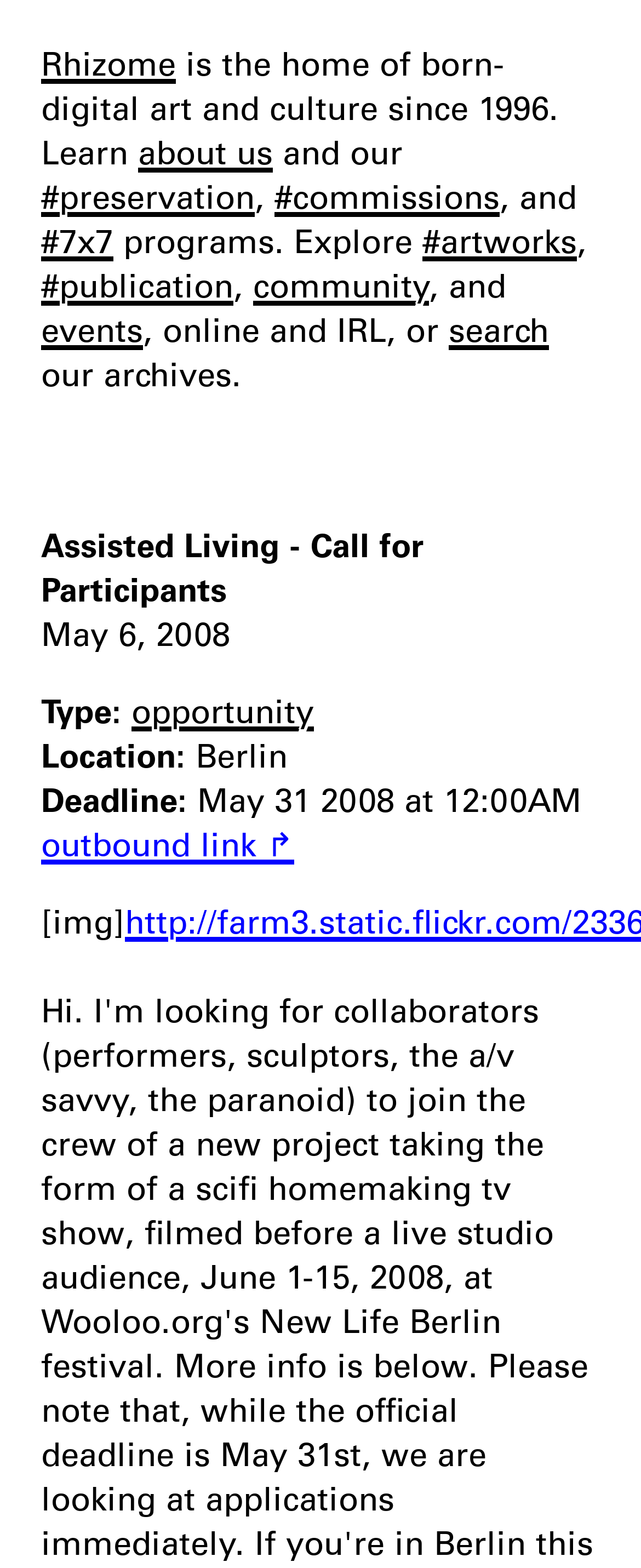Please provide a brief answer to the question using only one word or phrase: 
What is the name of the website?

Rhizome